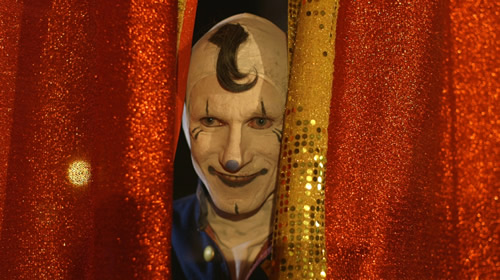What is the facial feature of the clown?
Based on the image content, provide your answer in one word or a short phrase.

Stark white face paint